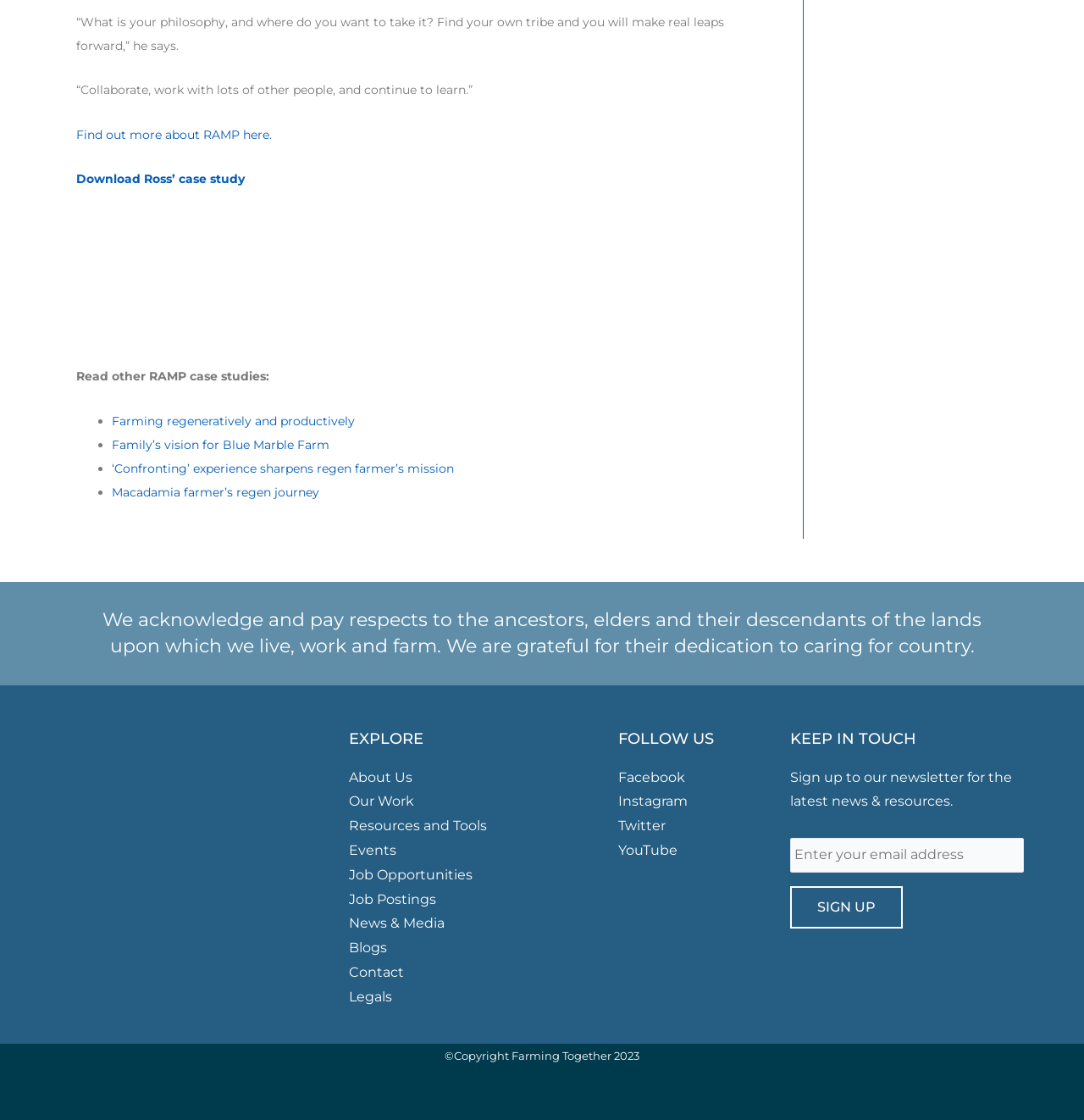How many footer widgets are present on the webpage?
Answer the question based on the image using a single word or a brief phrase.

4